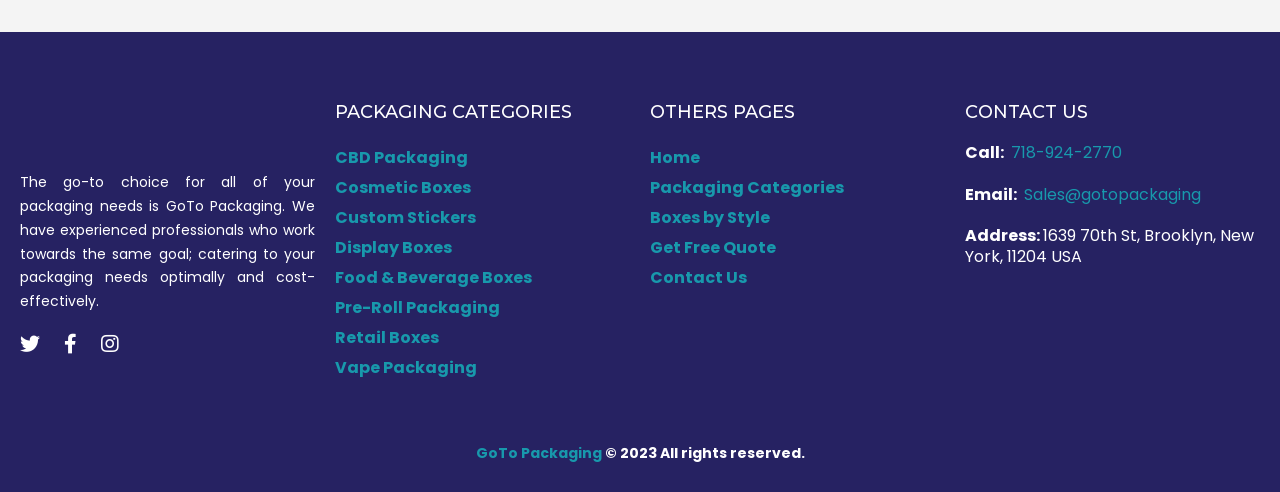What is the address of GoTo Packaging?
Please answer the question with as much detail and depth as you can.

I looked for the address of GoTo Packaging on the webpage and found it under the 'CONTACT US' section, which is '1639 70th St, Brooklyn, New York, 11204 USA'.